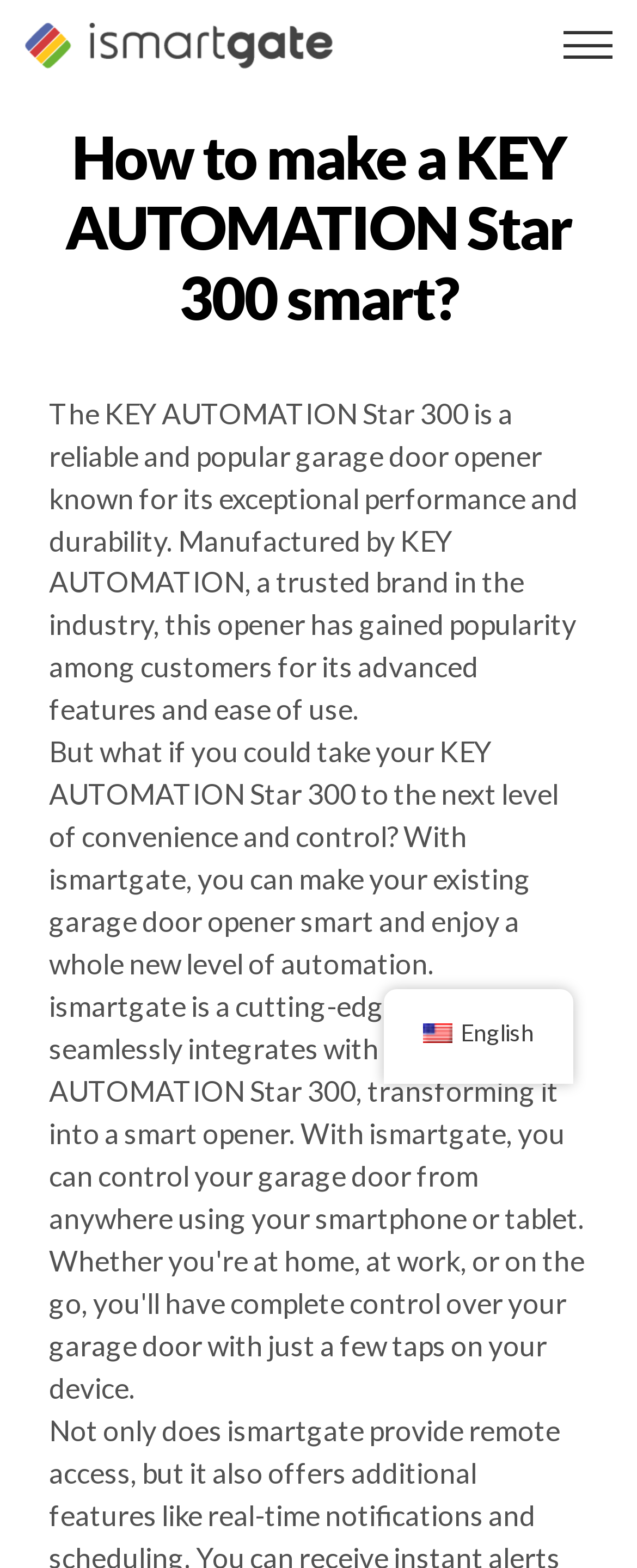What is the language of the website?
Please respond to the question with a detailed and thorough explanation.

From the link element, we can see that the language of the website is English, denoted by 'en_US'.